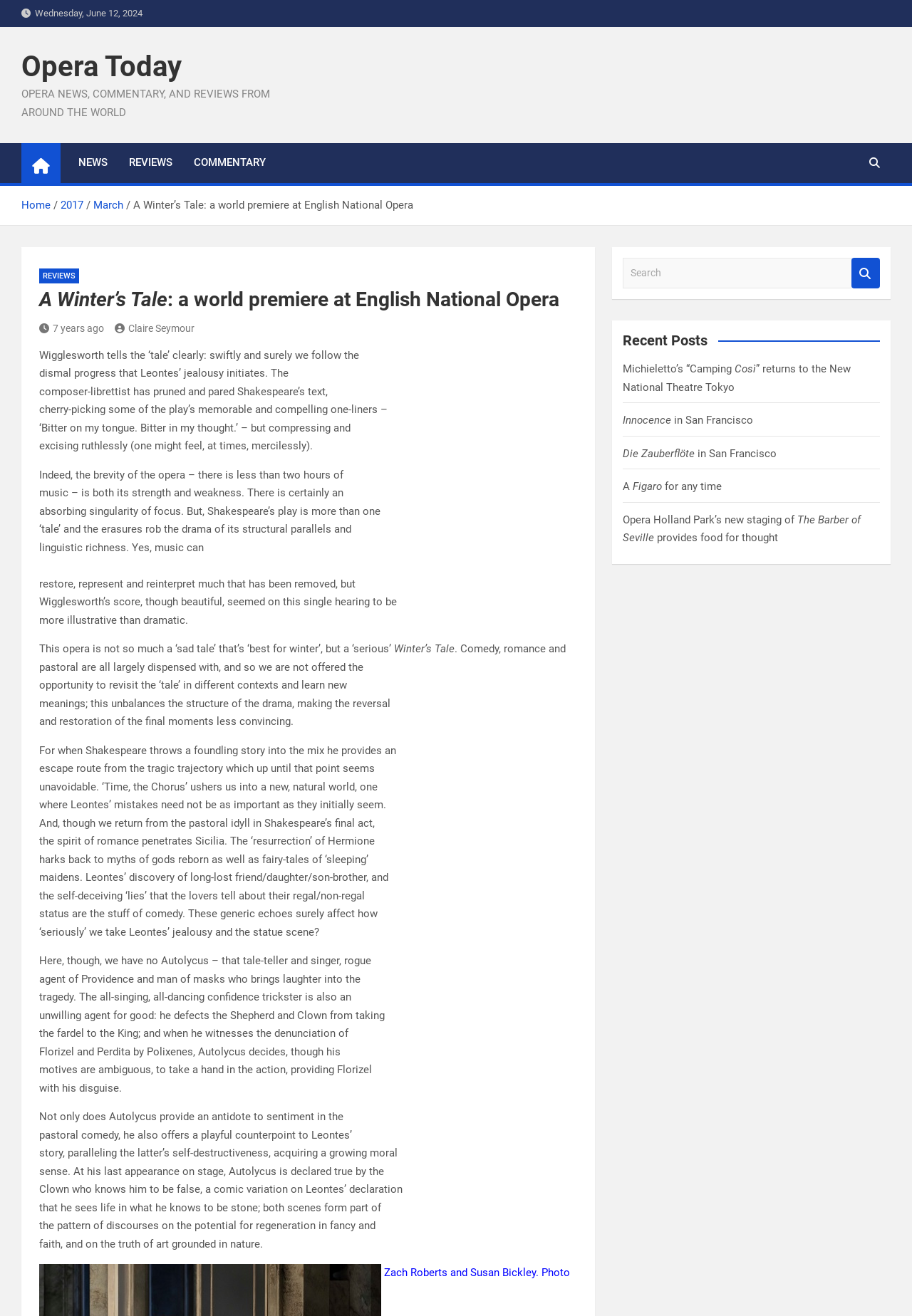Please find the bounding box coordinates of the element's region to be clicked to carry out this instruction: "Search for something".

[0.683, 0.196, 0.934, 0.219]